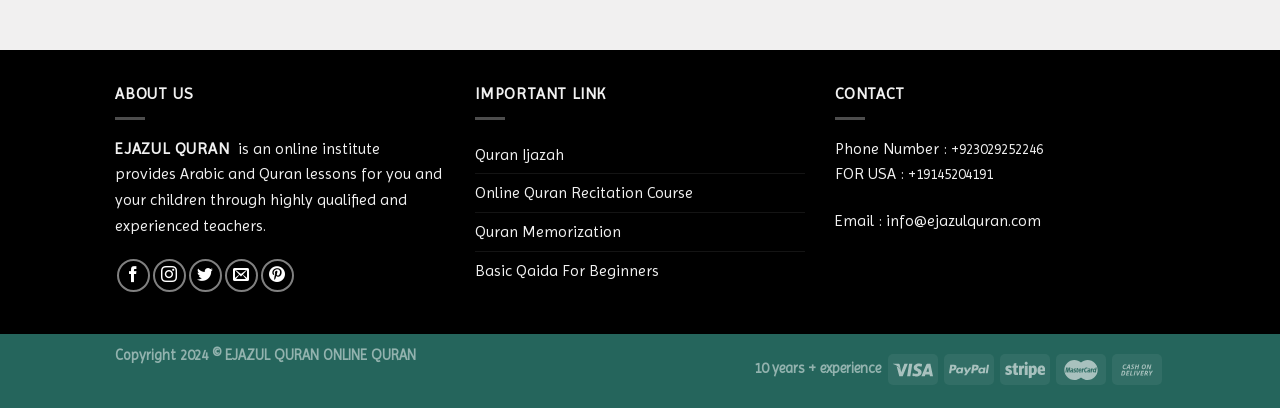Using the information in the image, give a comprehensive answer to the question: 
How many years of experience do the teachers have?

The webpage mentions that the teachers have '10 years + experience' in the StaticText element at the bottom of the webpage.